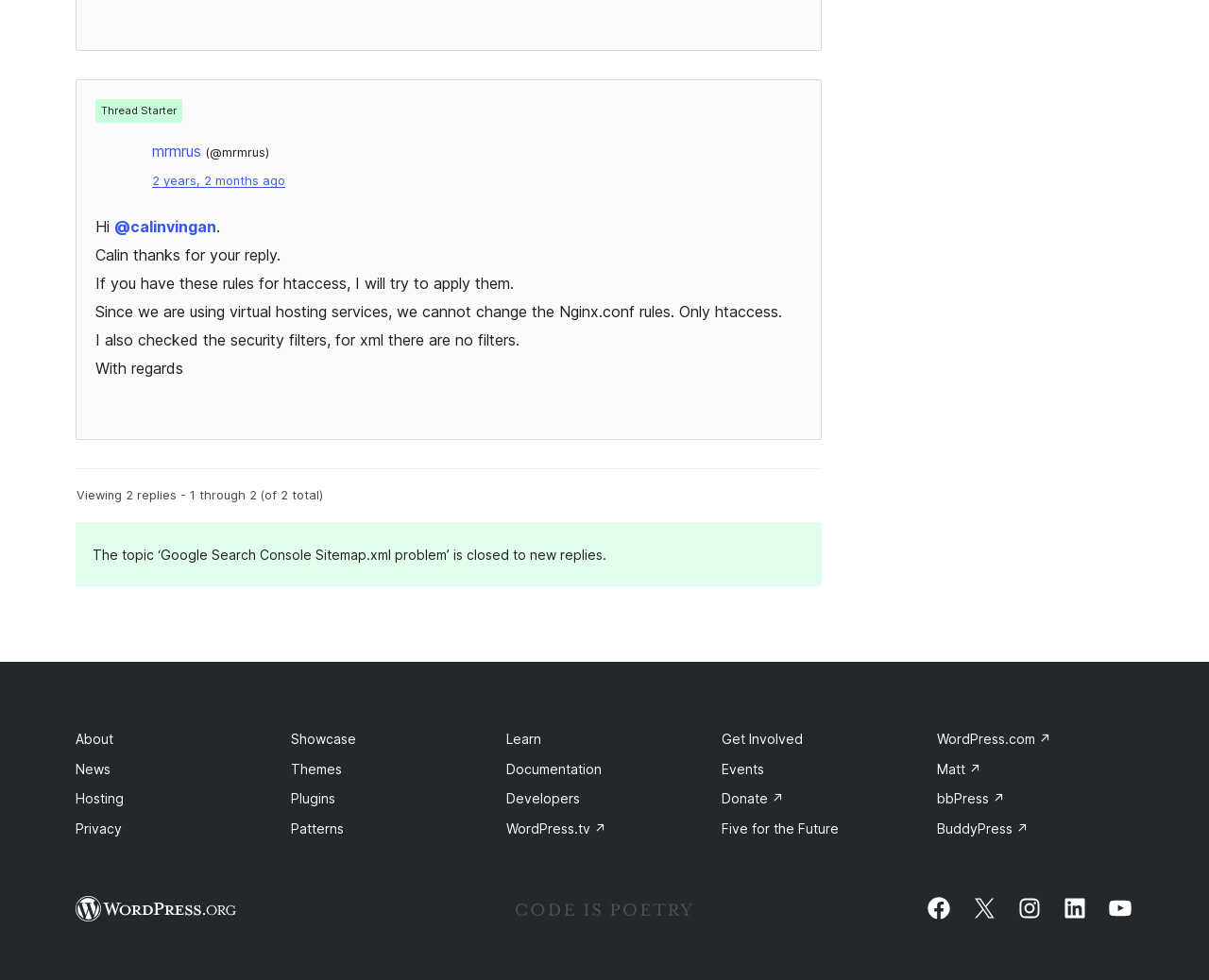Identify the bounding box coordinates of the section to be clicked to complete the task described by the following instruction: "Visit the WordPress.org website". The coordinates should be four float numbers between 0 and 1, formatted as [left, top, right, bottom].

[0.062, 0.915, 0.196, 0.943]